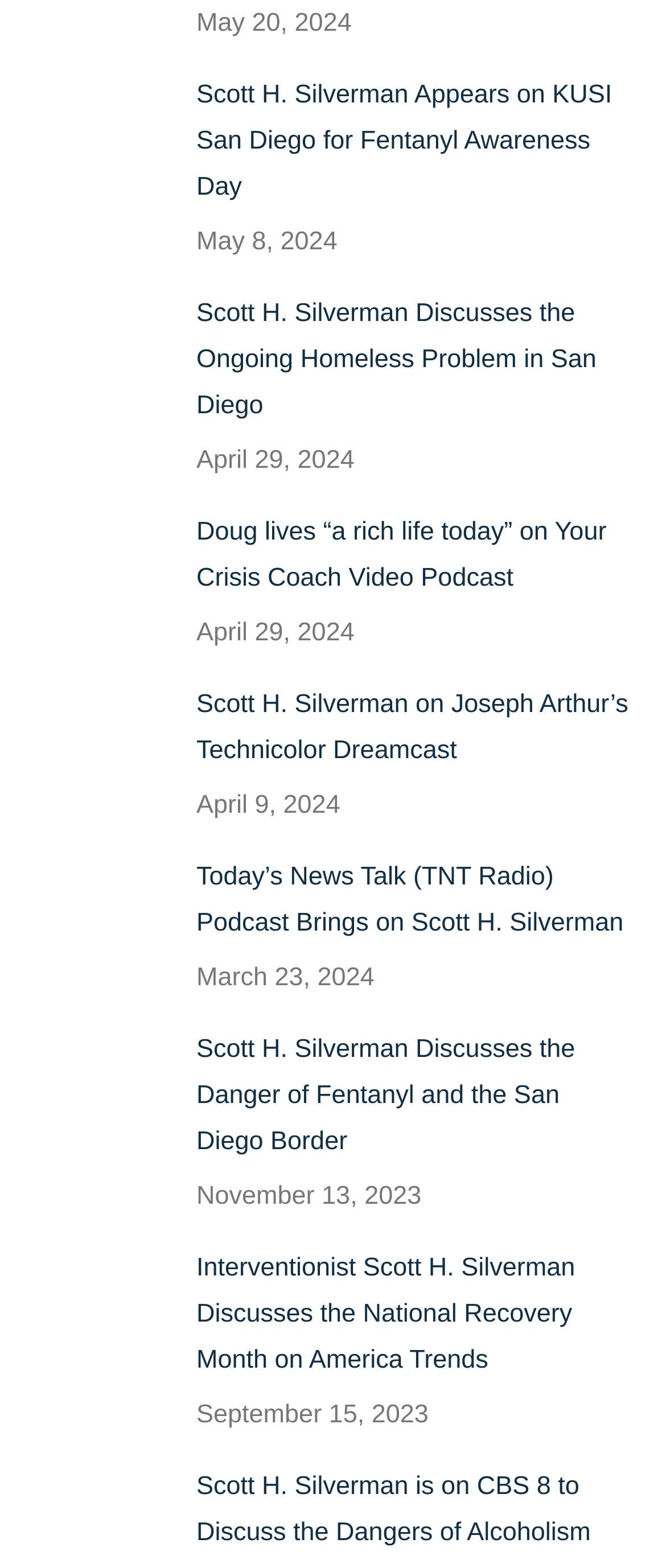How many articles are on this webpage?
Please look at the screenshot and answer in one word or a short phrase.

6